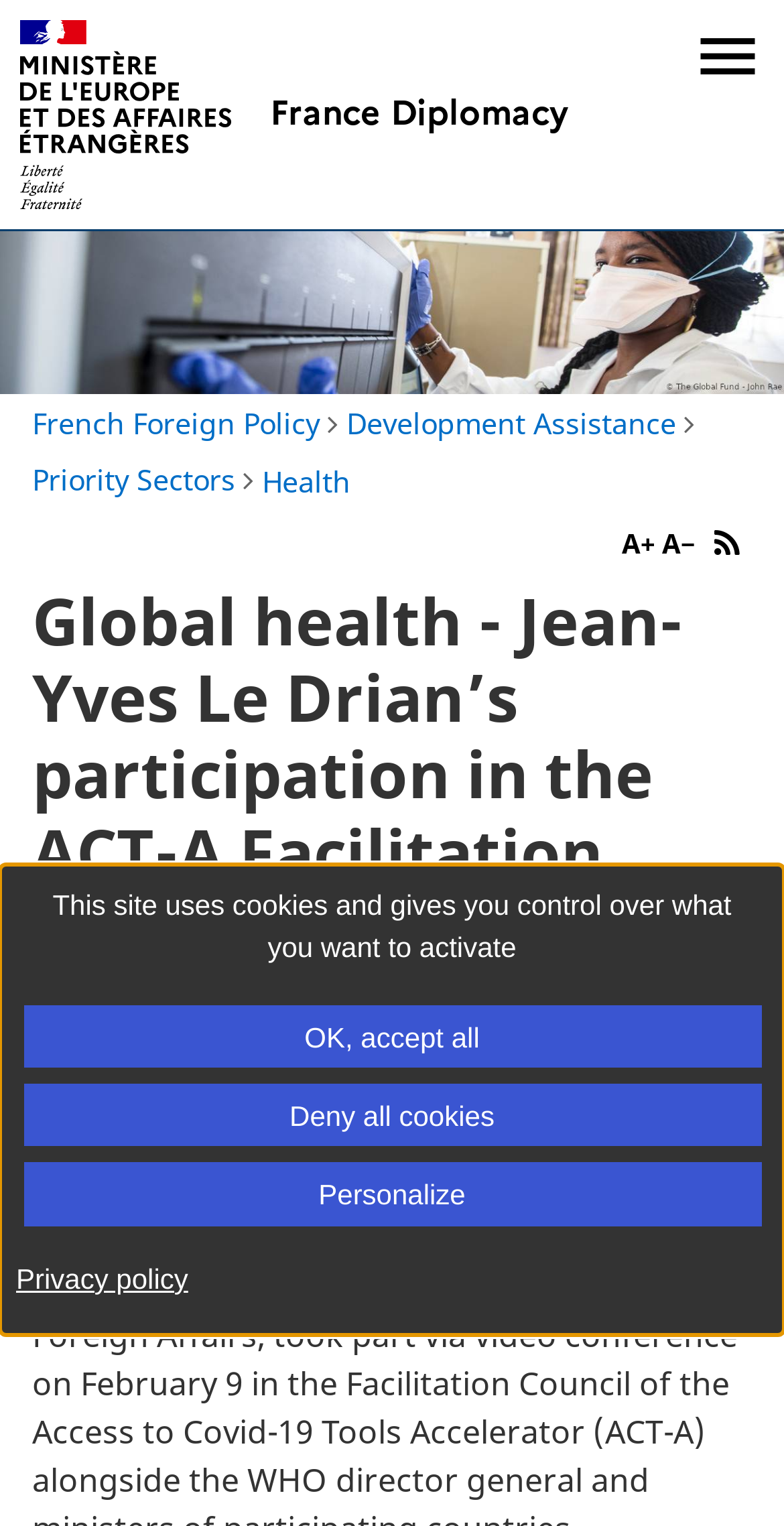Find and specify the bounding box coordinates that correspond to the clickable region for the instruction: "Get help".

None